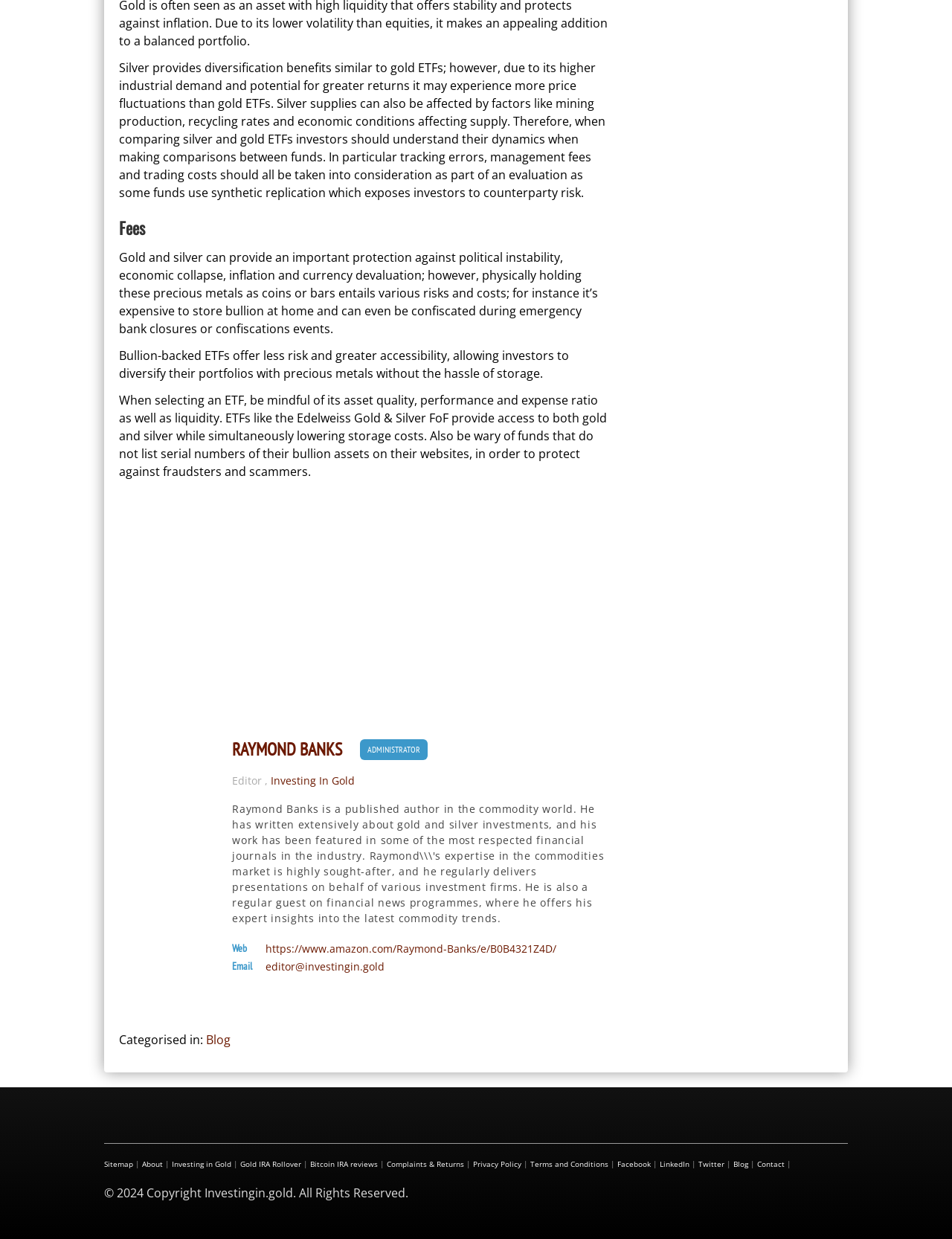What is the main topic of this webpage?
Please provide a comprehensive answer based on the details in the screenshot.

Based on the content of the webpage, it appears to be discussing the benefits and considerations of investing in gold and silver, including the differences between gold and silver ETFs, the importance of diversification, and the risks and costs associated with physically holding precious metals.